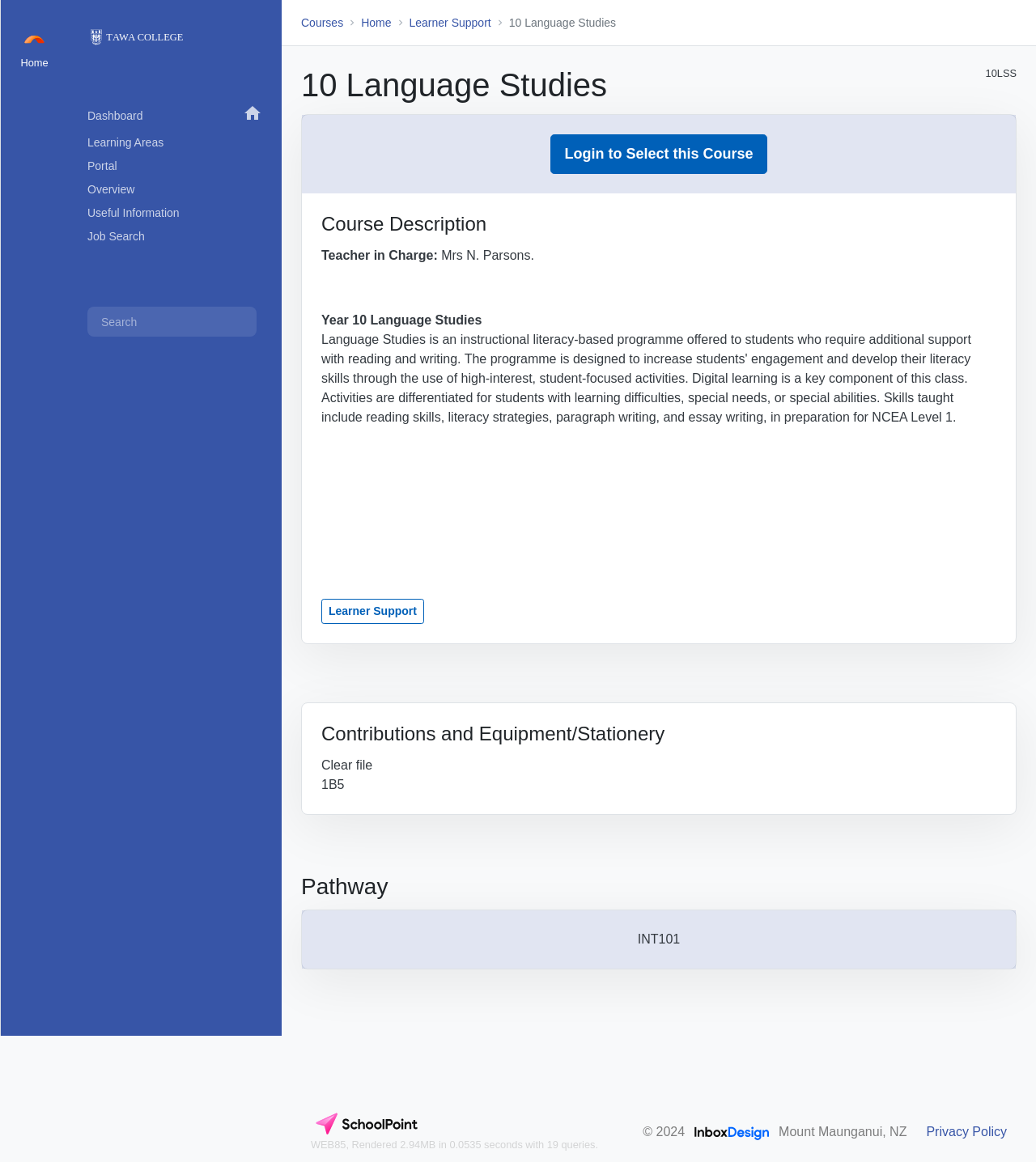What is the pathway code?
Utilize the information in the image to give a detailed answer to the question.

The pathway code can be found in the StaticText 'INT101' with a bounding box of [0.615, 0.802, 0.656, 0.814] under the heading 'Pathway' with a bounding box of [0.291, 0.751, 0.981, 0.775].